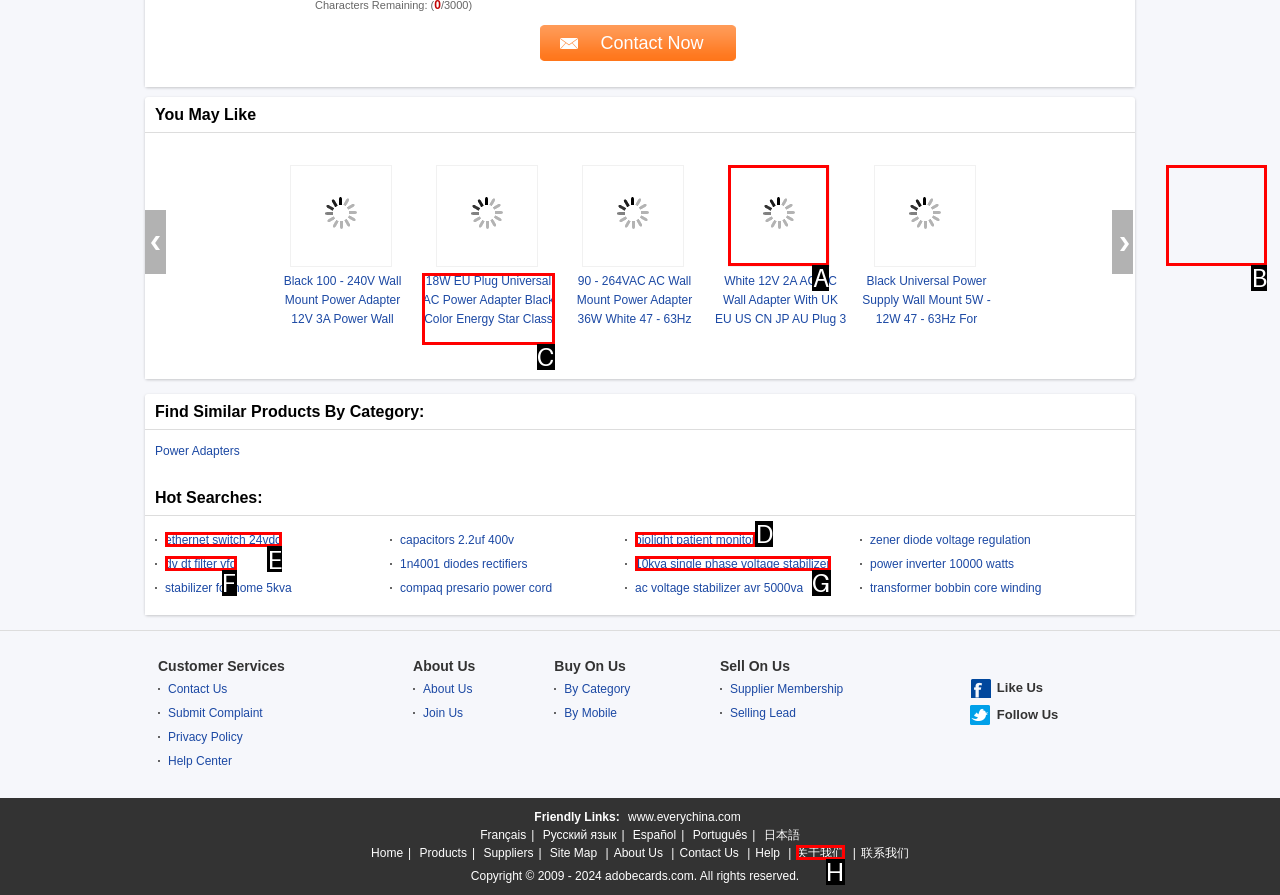Identify the correct UI element to click to follow this instruction: Search for 'ethernet switch 24vdc'
Respond with the letter of the appropriate choice from the displayed options.

E